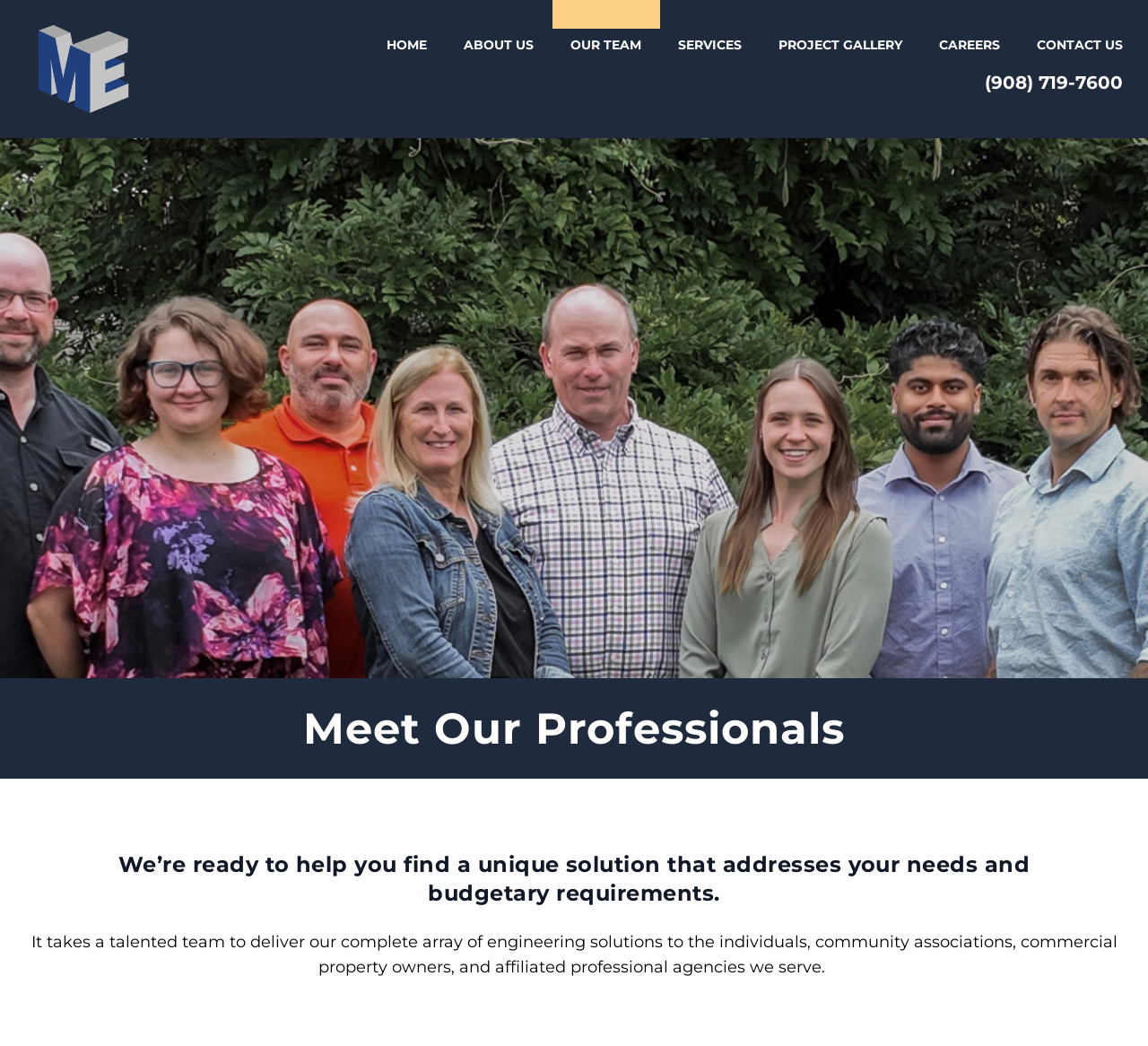Give the bounding box coordinates for the element described as: "About Us".

[0.388, 0.027, 0.48, 0.058]